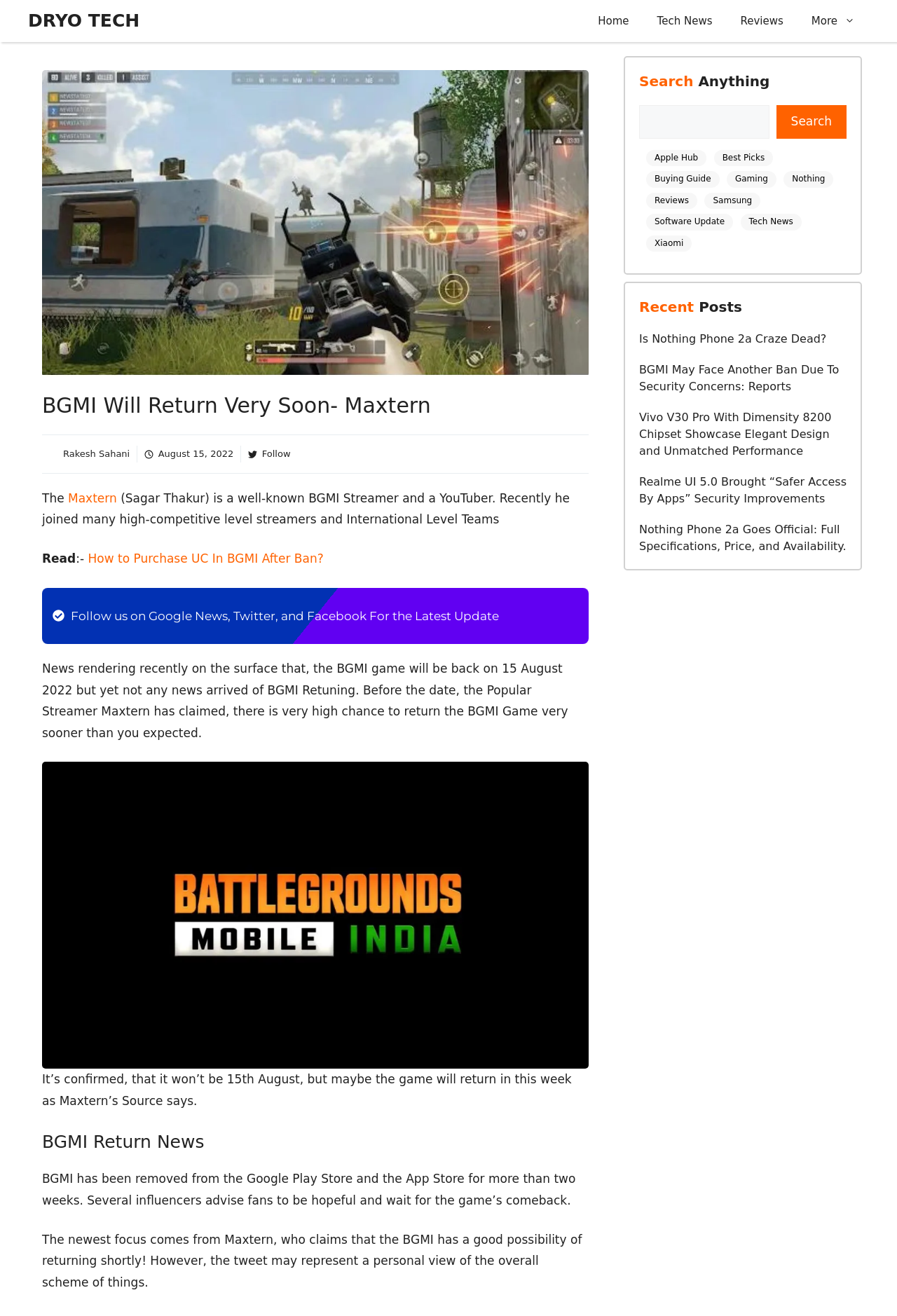Please find the bounding box coordinates for the clickable element needed to perform this instruction: "Search for something".

[0.712, 0.08, 0.944, 0.105]